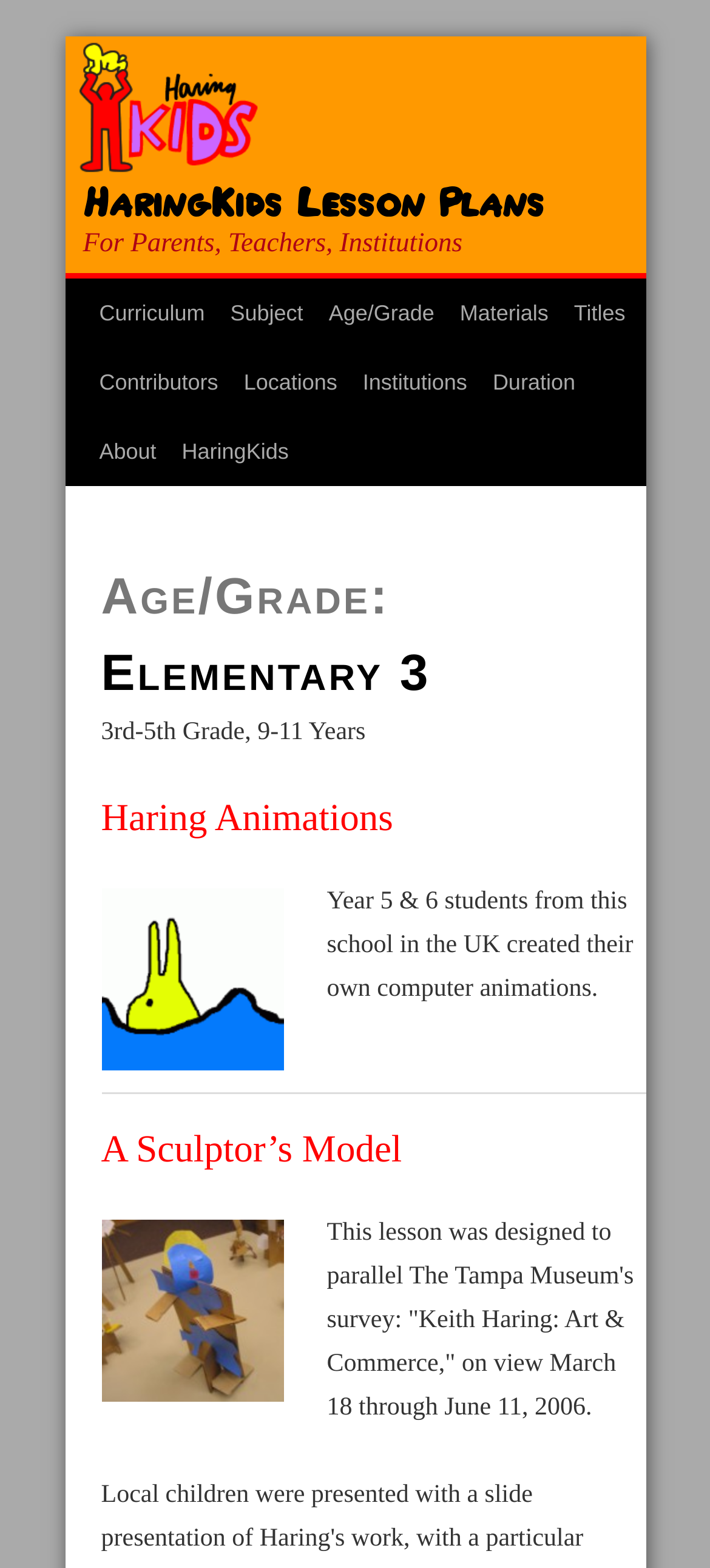Please identify the bounding box coordinates of the clickable region that I should interact with to perform the following instruction: "Explore company news". The coordinates should be expressed as four float numbers between 0 and 1, i.e., [left, top, right, bottom].

None